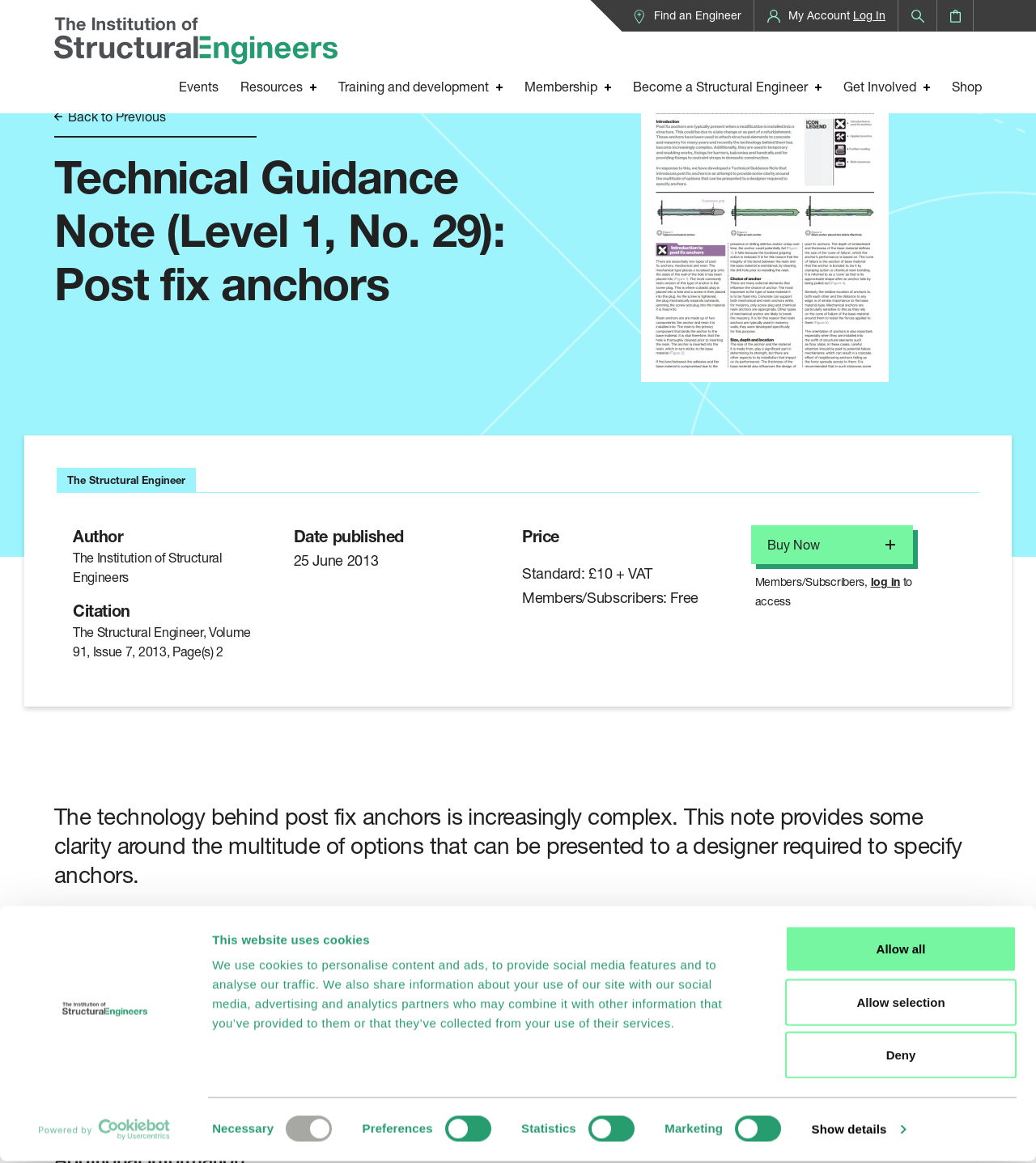Provide a short, one-word or phrase answer to the question below:
What is the purpose of post fix anchors?

To attach structural elements